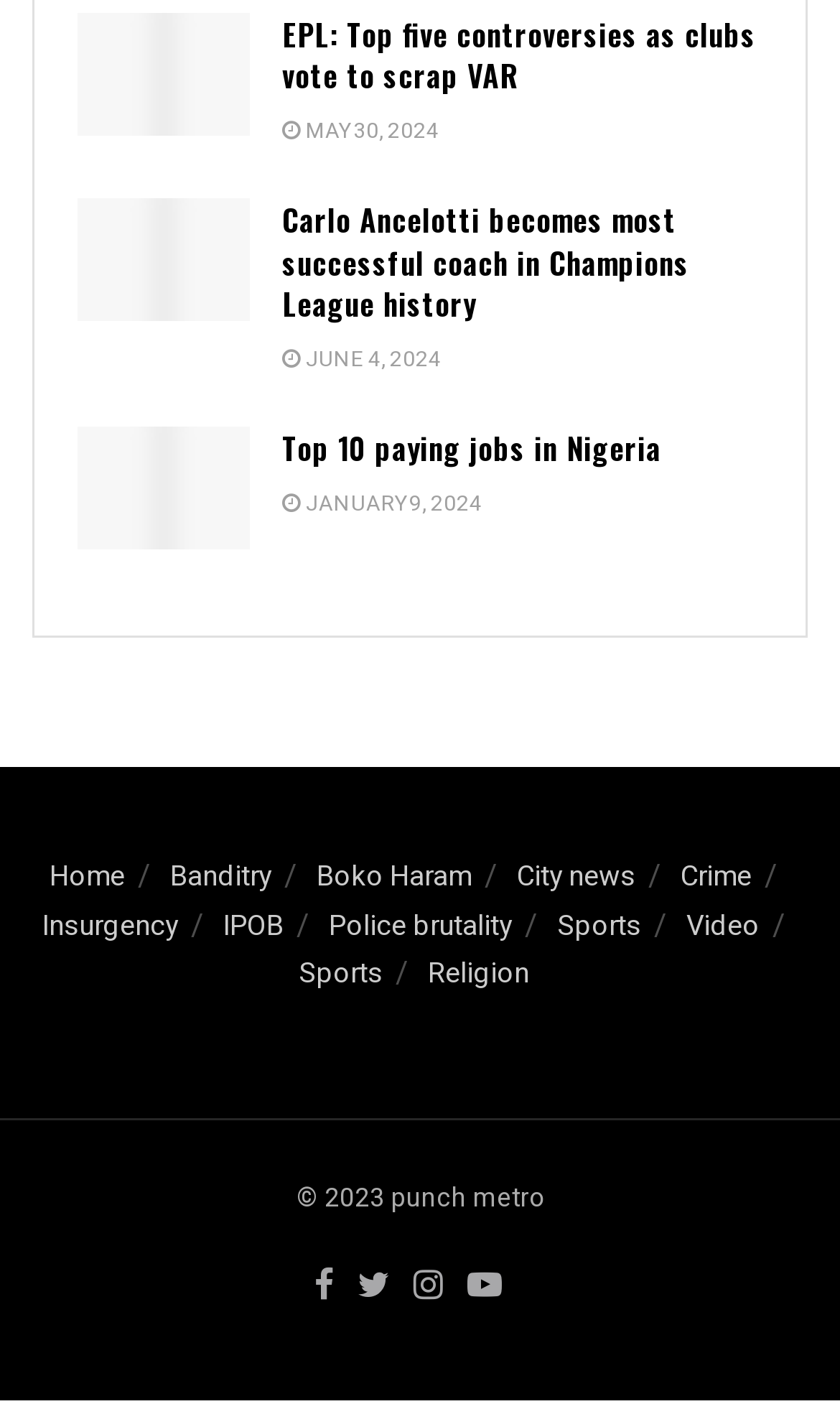What is the topic of the first article?
Look at the screenshot and respond with one word or a short phrase.

EPL controversies